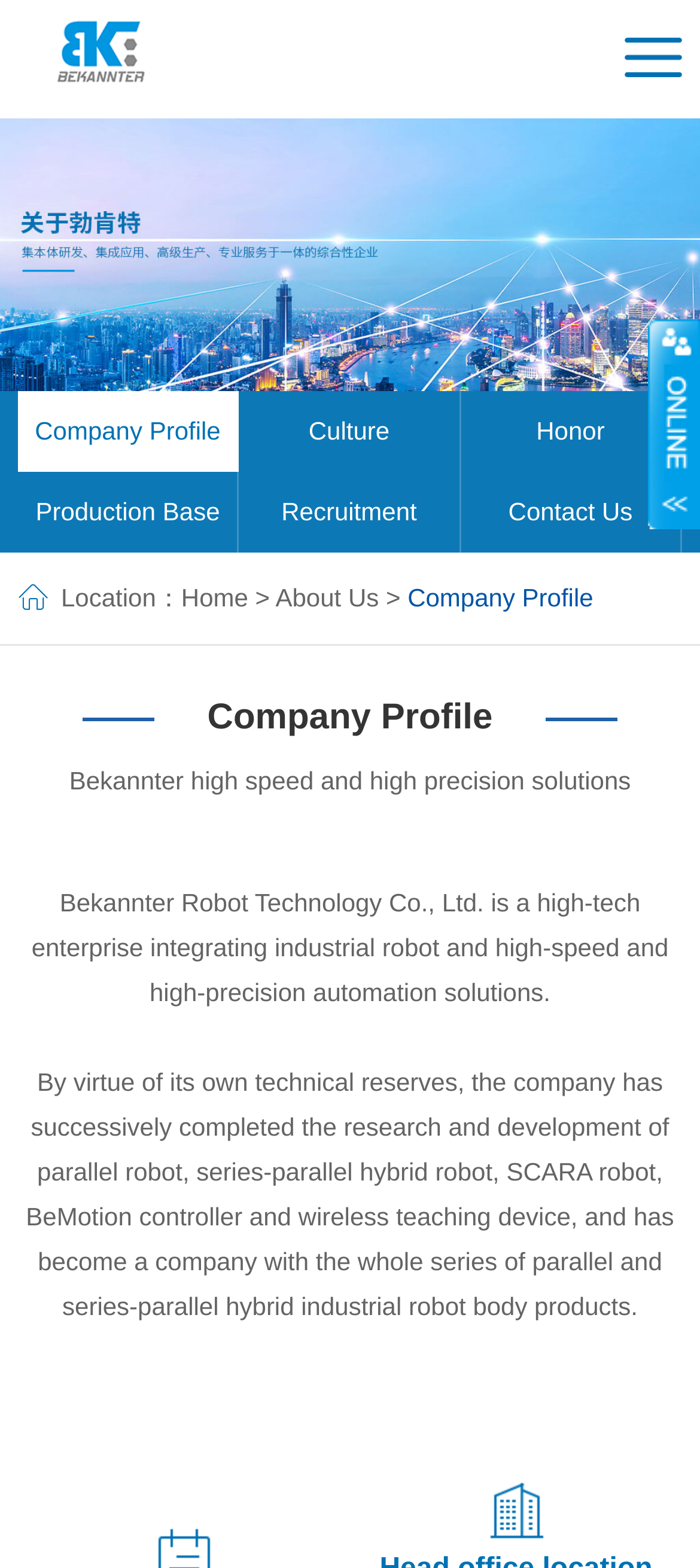What is the name of the company's controller product?
Examine the screenshot and reply with a single word or phrase.

BeMotion controller